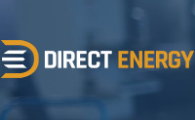Answer the question below using just one word or a short phrase: 
What is the background of the logo?

Softly blurred